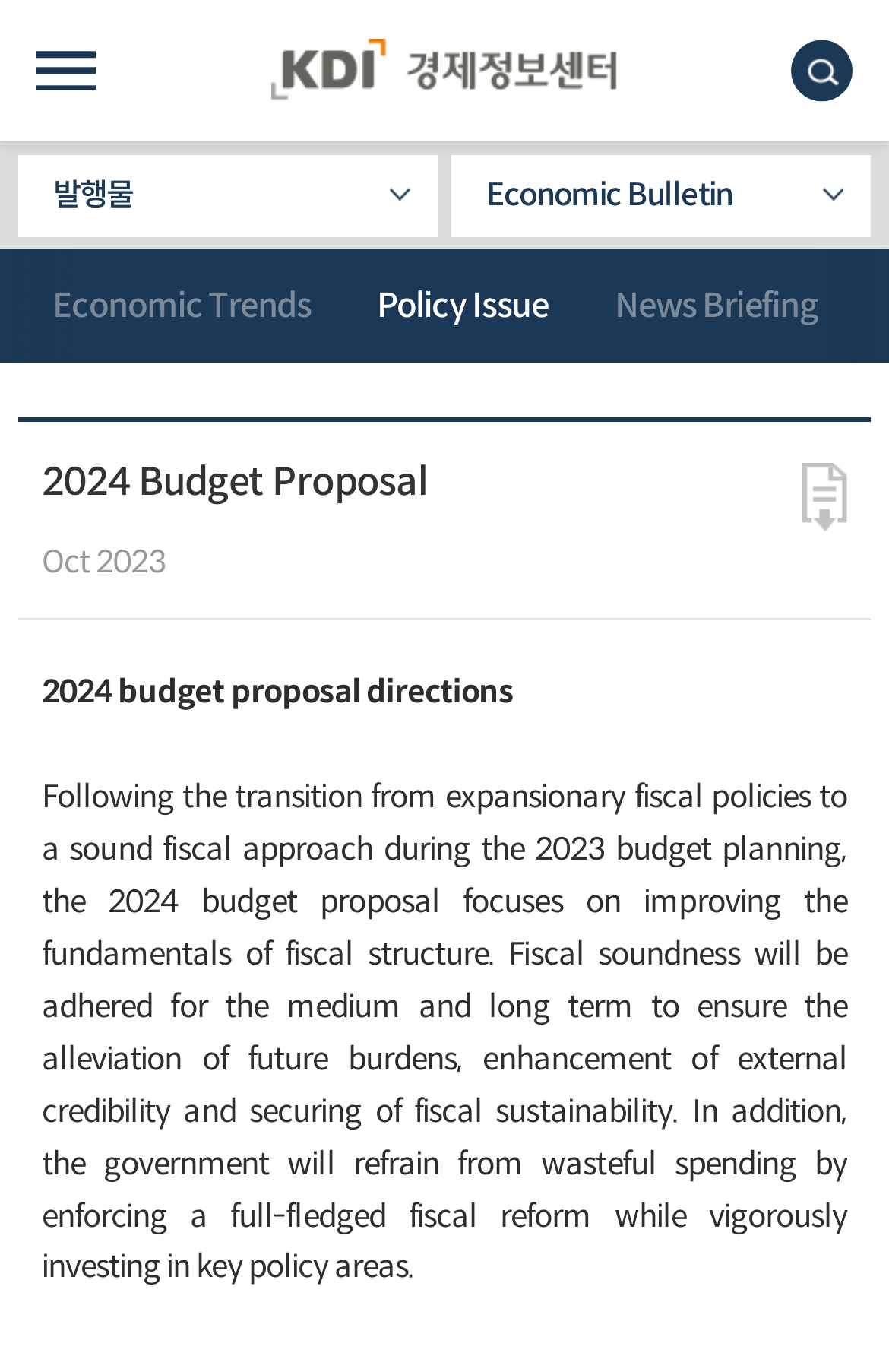Please identify the bounding box coordinates of the region to click in order to complete the given instruction: "Click the Economic Bulletin button". The coordinates should be four float numbers between 0 and 1, i.e., [left, top, right, bottom].

[0.507, 0.112, 0.98, 0.173]